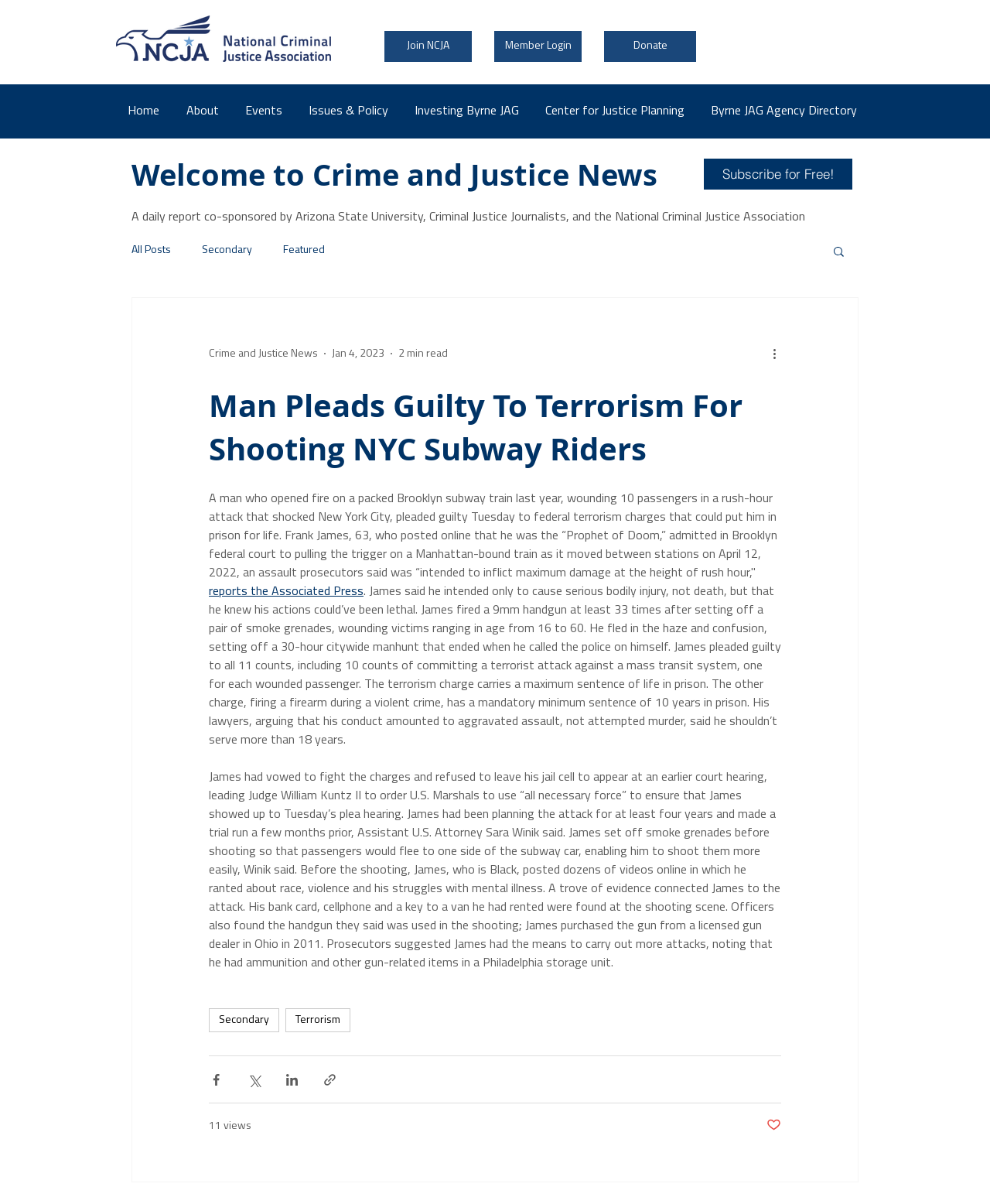What is the name of the judge mentioned in the article?
Observe the image and answer the question with a one-word or short phrase response.

William Kuntz II